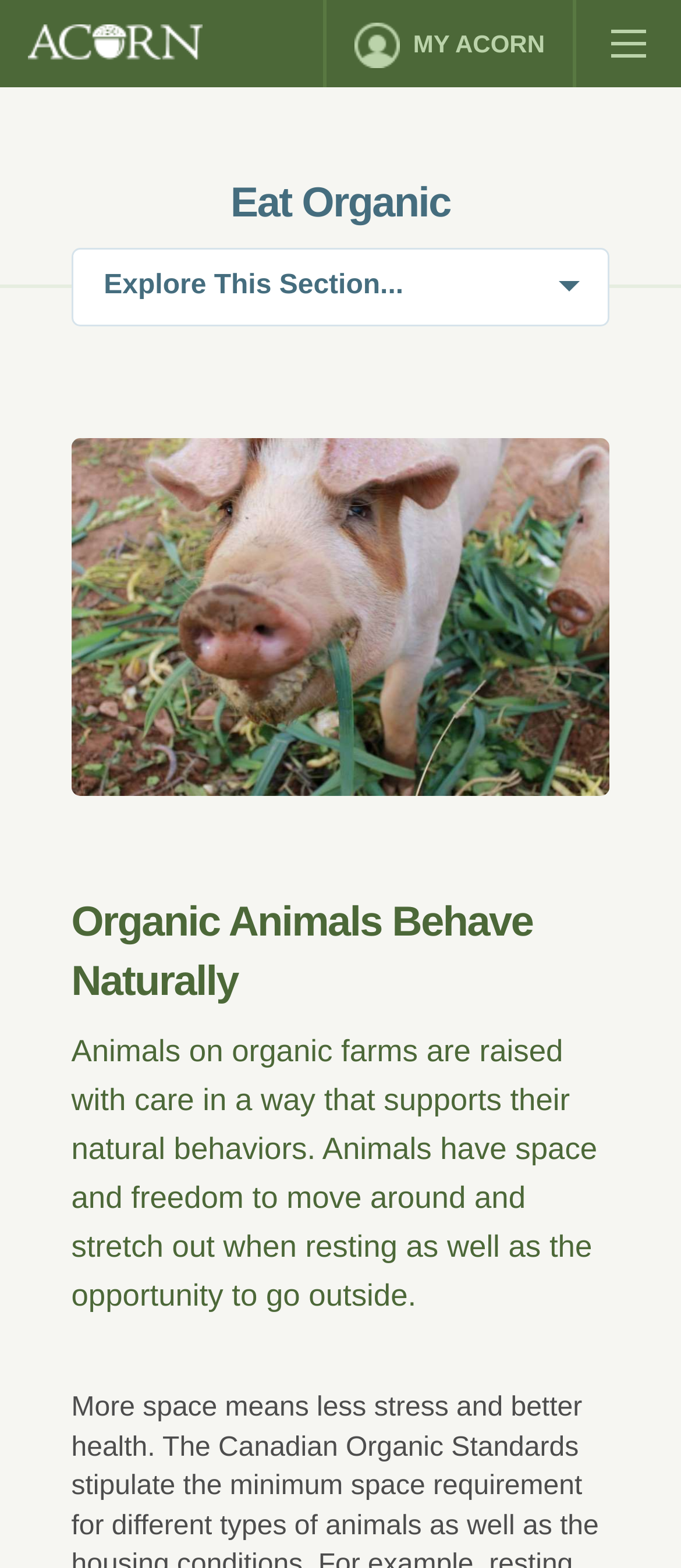Locate the bounding box of the UI element with the following description: "My ACORN".

[0.52, 0.012, 0.8, 0.044]